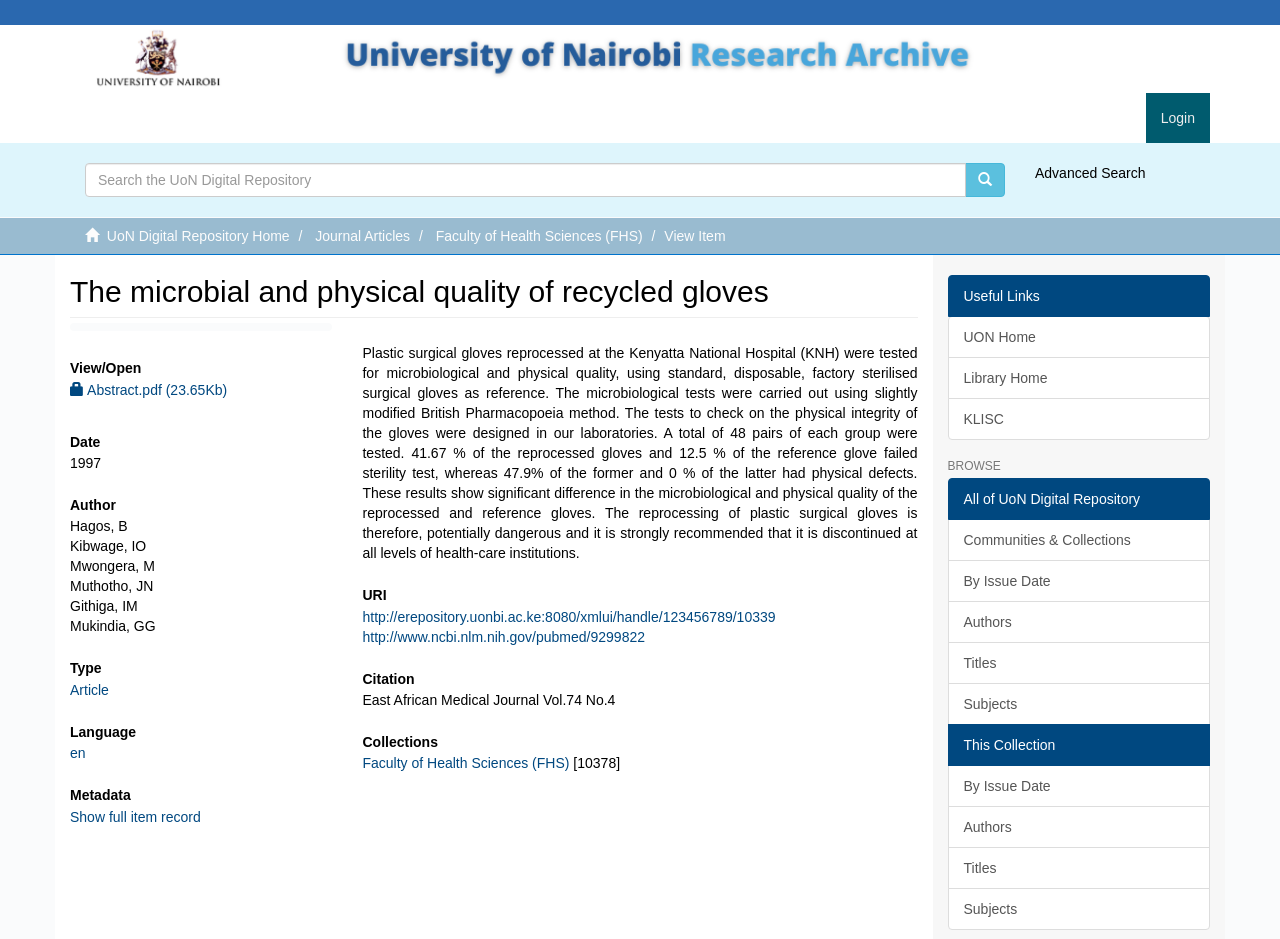Find the bounding box coordinates of the element I should click to carry out the following instruction: "Enter quantity".

None